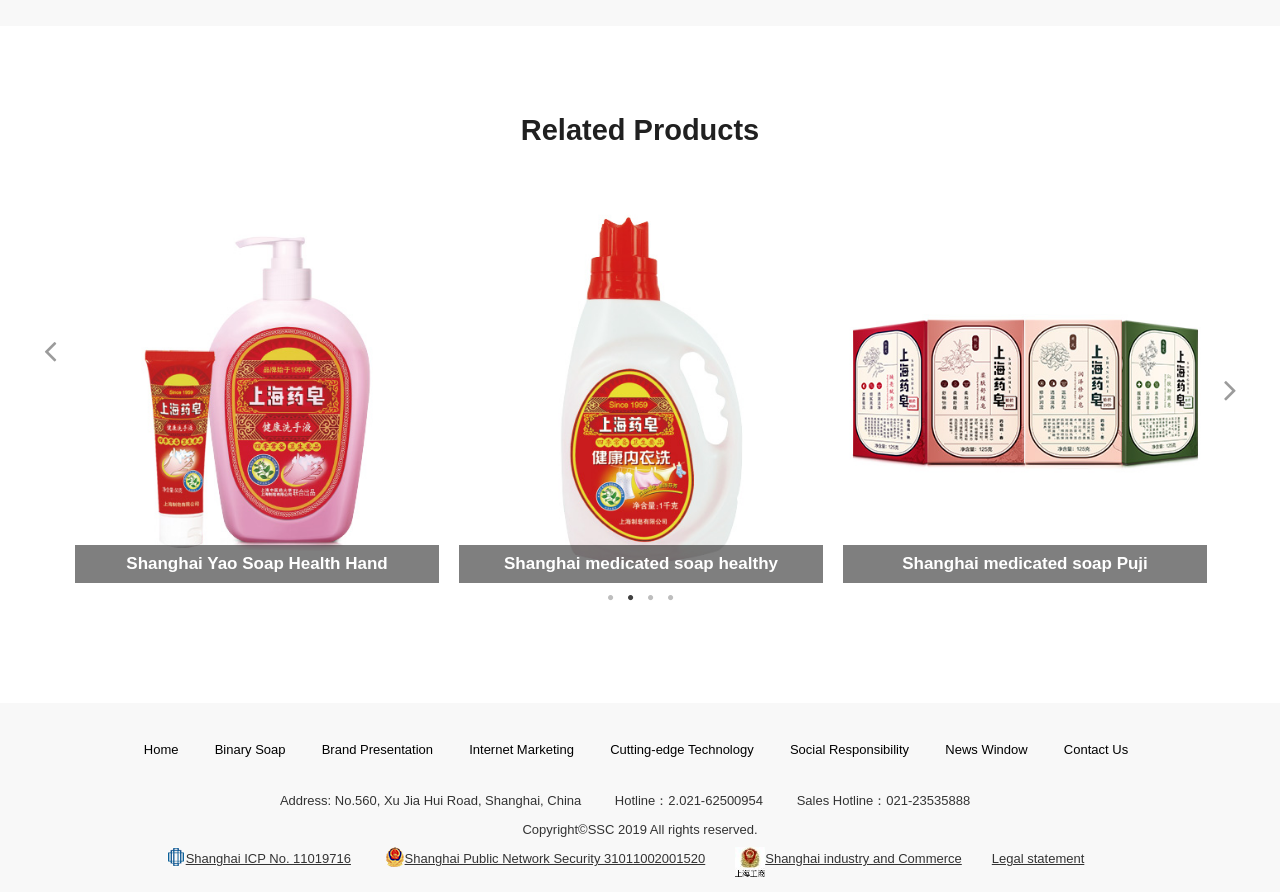Please identify the bounding box coordinates of the element that needs to be clicked to perform the following instruction: "Watch this page".

None